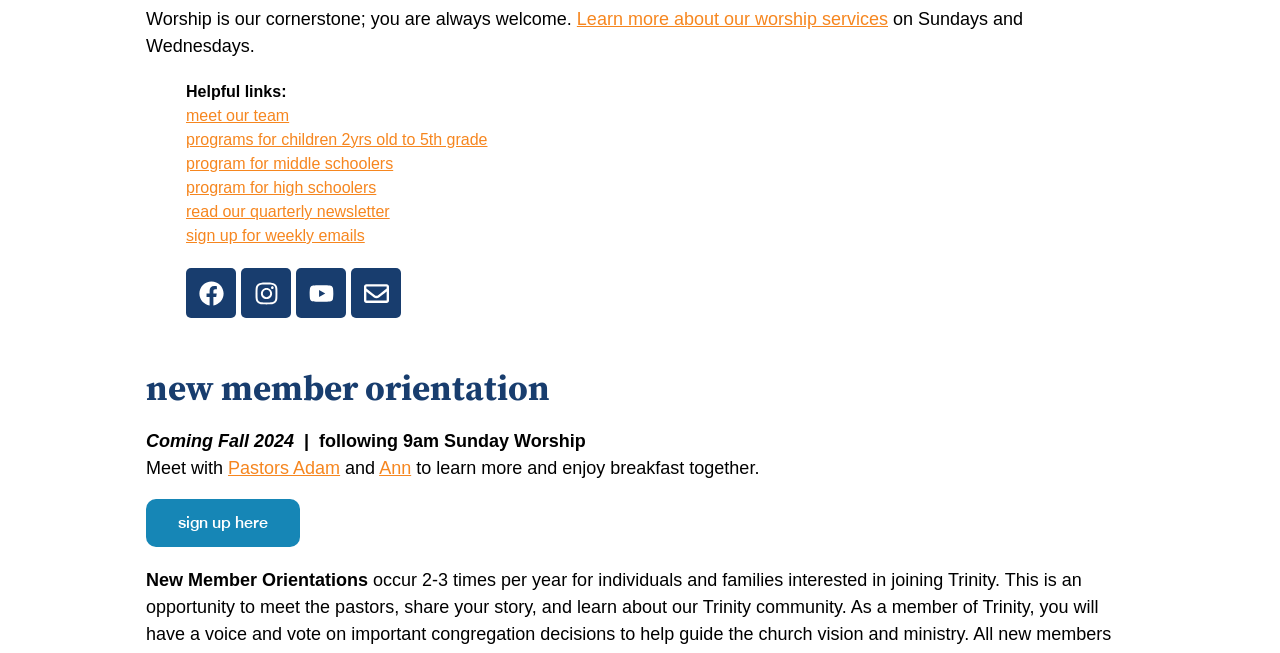Bounding box coordinates must be specified in the format (top-left x, top-left y, bottom-right x, bottom-right y). All values should be floating point numbers between 0 and 1. What are the bounding box coordinates of the UI element described as: Pastors Adam

[0.178, 0.701, 0.266, 0.732]